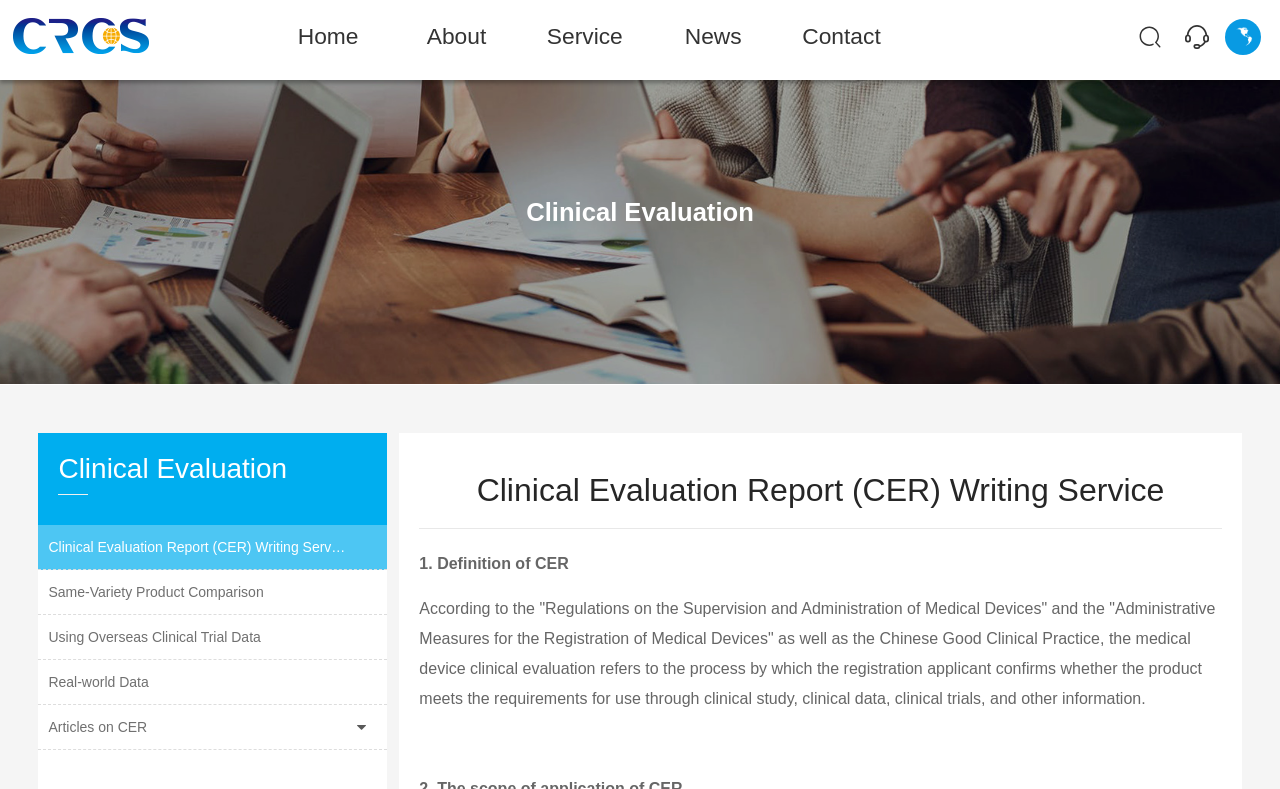Identify the bounding box coordinates of the part that should be clicked to carry out this instruction: "Click the 'Home' link".

[0.218, 0.0, 0.314, 0.102]